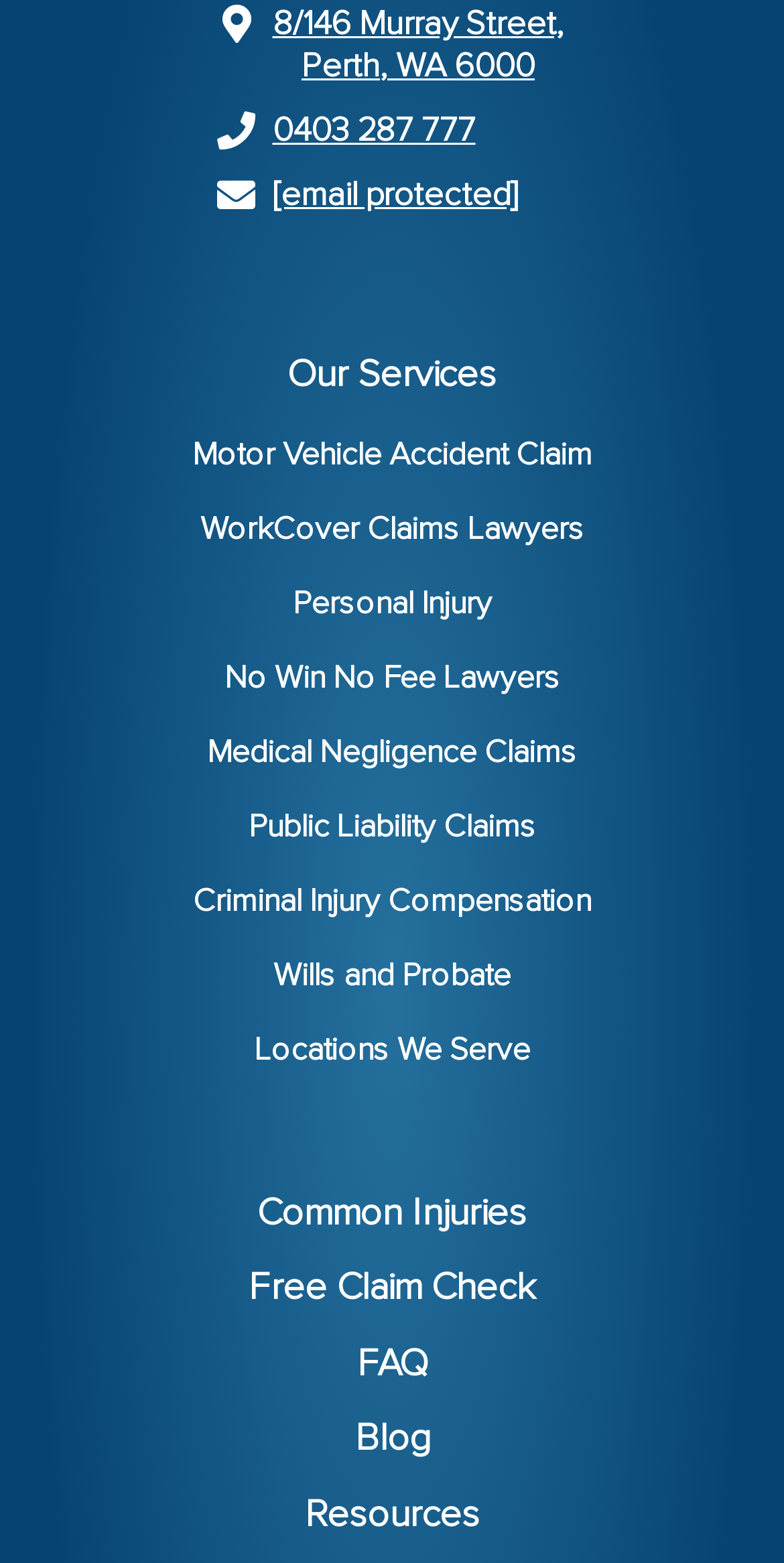Determine the bounding box coordinates for the clickable element to execute this instruction: "Get in touch with us". Provide the coordinates as four float numbers between 0 and 1, i.e., [left, top, right, bottom].

[0.347, 0.005, 0.719, 0.055]